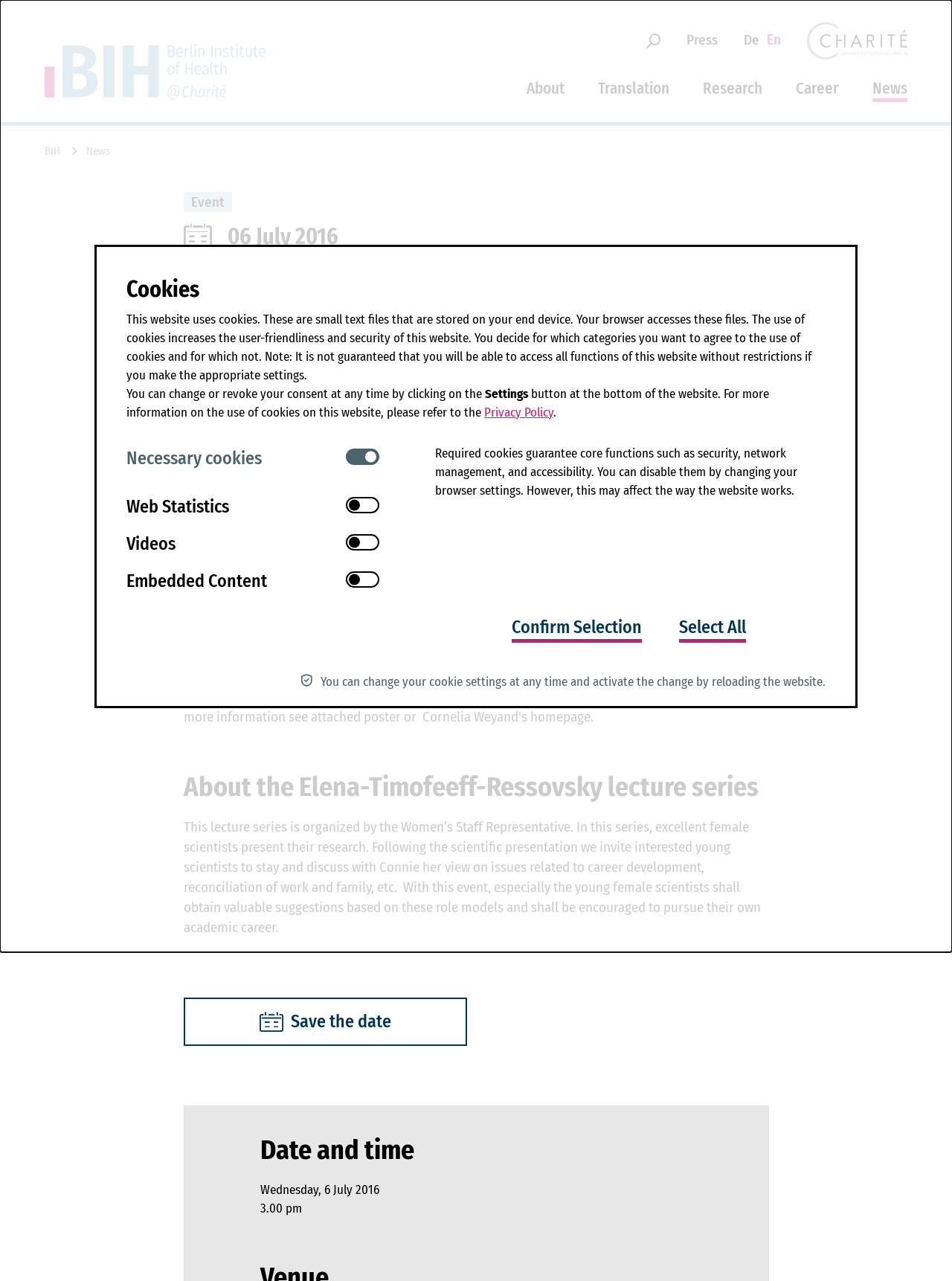Determine the bounding box coordinates for the element that should be clicked to follow this instruction: "Go back to homepage". The coordinates should be given as four float numbers between 0 and 1, in the format [left, top, right, bottom].

[0.047, 0.034, 0.279, 0.078]